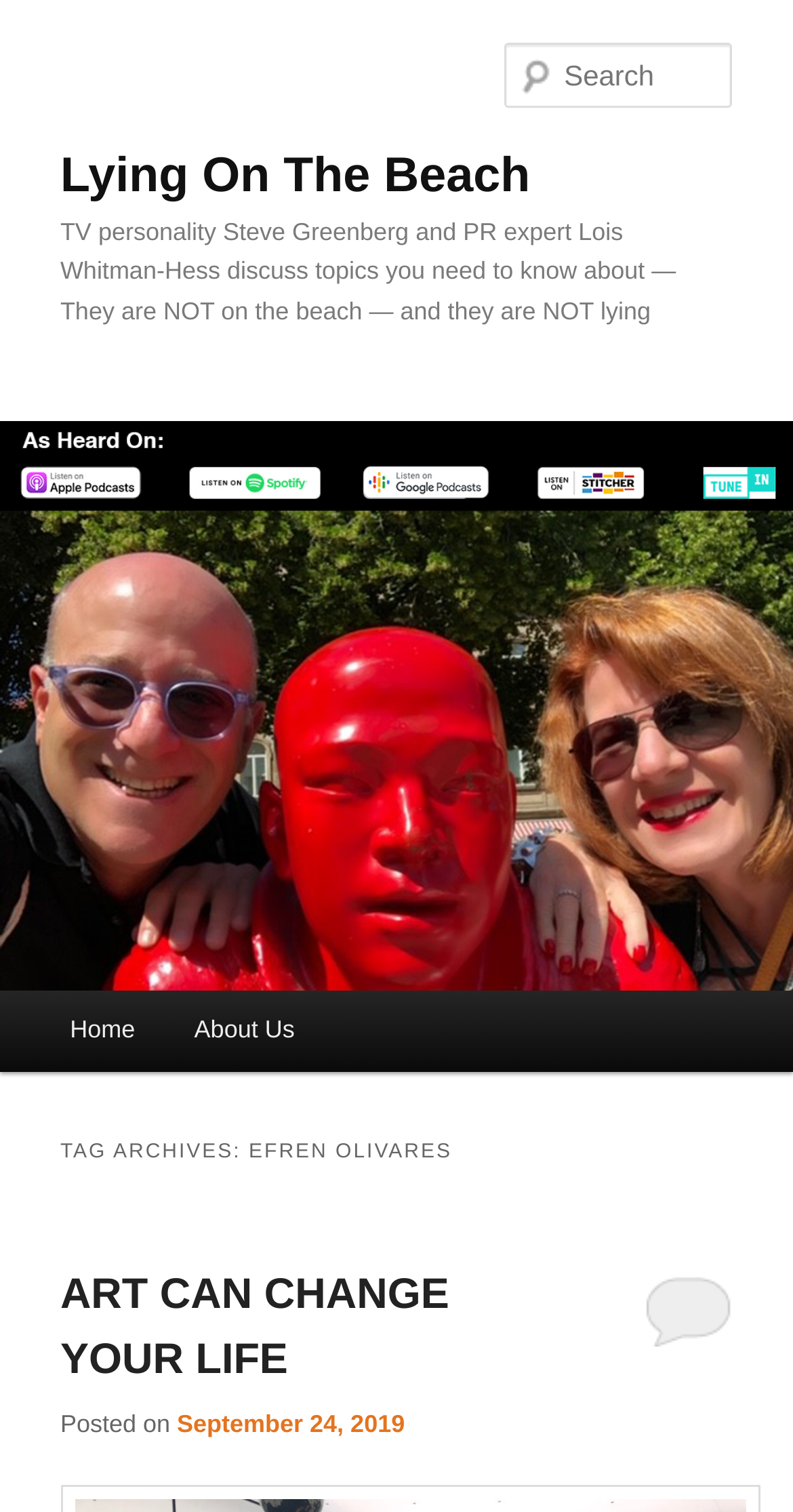When was the article 'ART CAN CHANGE YOUR LIFE' posted?
Using the image as a reference, give an elaborate response to the question.

The webpage has a section with the heading 'TAG ARCHIVES: EFREN OLIVARES' which contains an article with the heading 'ART CAN CHANGE YOUR LIFE', and below it, there is a link 'September 24, 2019' which indicates the posting date of the article.